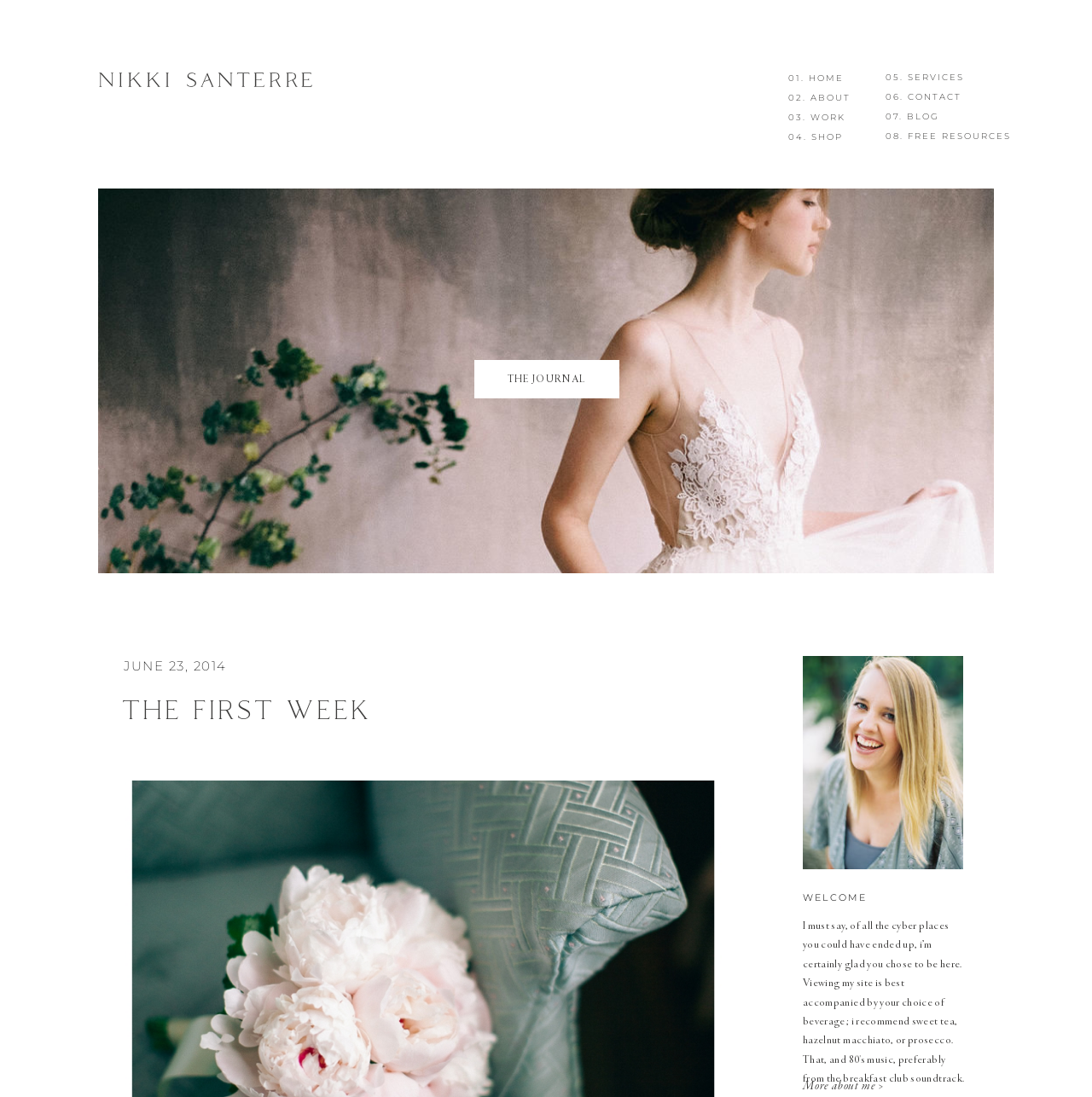Refer to the screenshot and answer the following question in detail:
What is the category of the 'THE FIRST WEEK' post?

The 'THE FIRST WEEK' post is located under the 'THE JOURNAL' section, indicating that it belongs to the journal category.